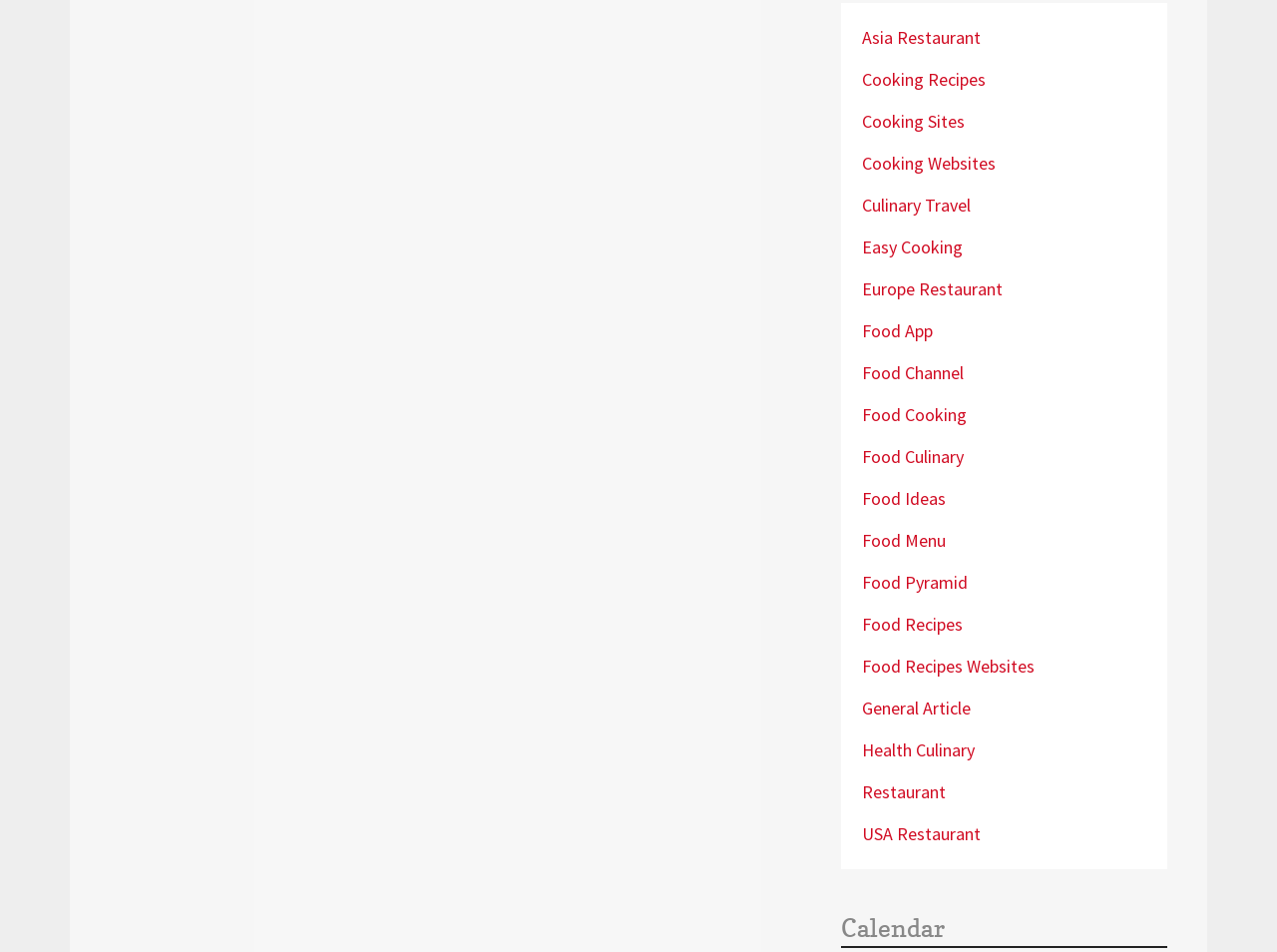Reply to the question below using a single word or brief phrase:
What is the topmost link on the webpage?

Asia Restaurant